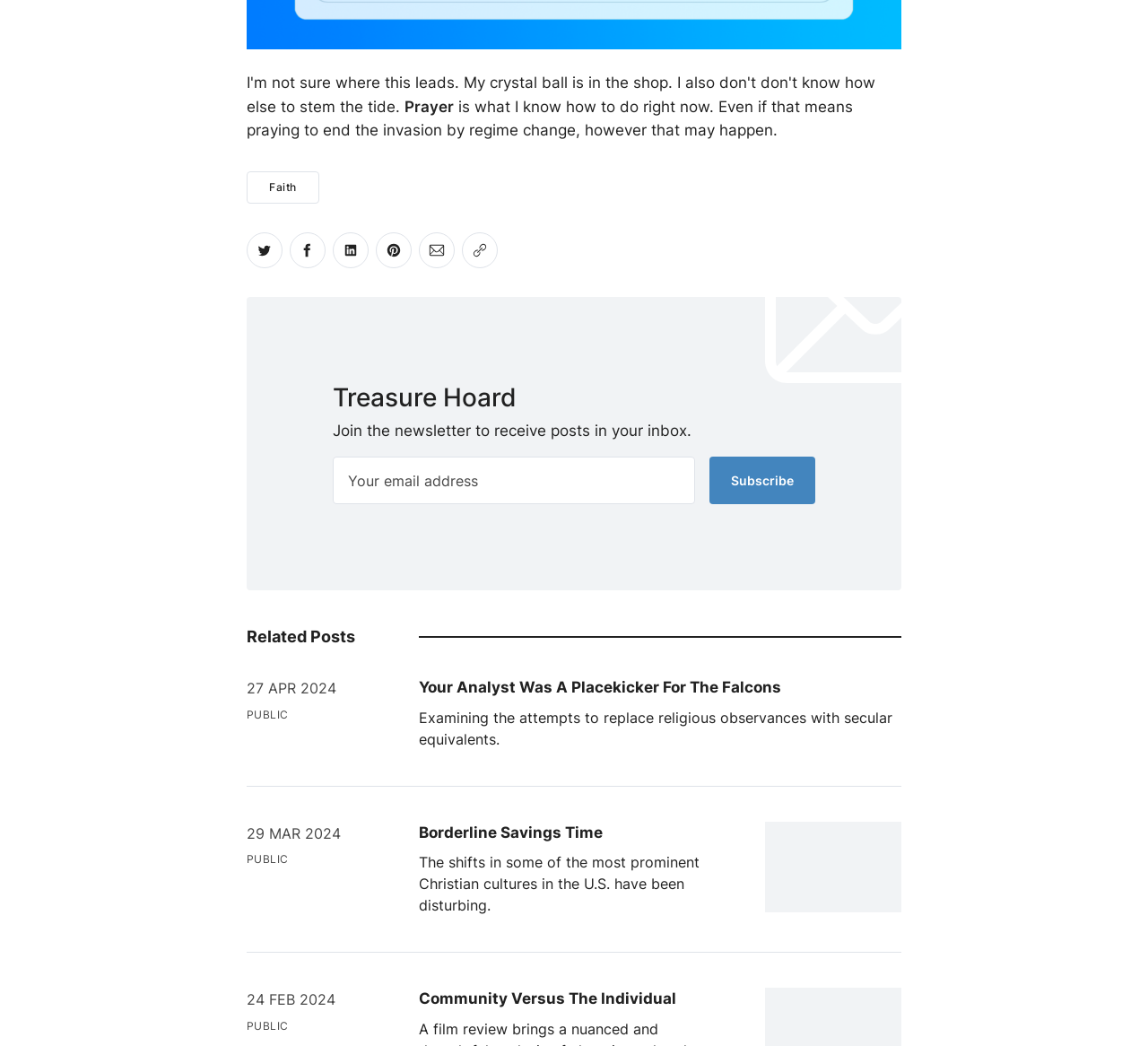What is the theme of the related posts?
Answer the question with as much detail as possible.

The theme of the related posts appears to be Christian culture, as indicated by the headings and descriptions of the related posts, such as 'Your Analyst Was A Placekicker For The Falcons' and 'Borderline Savings Time', which suggest a focus on Christian culture and observances.